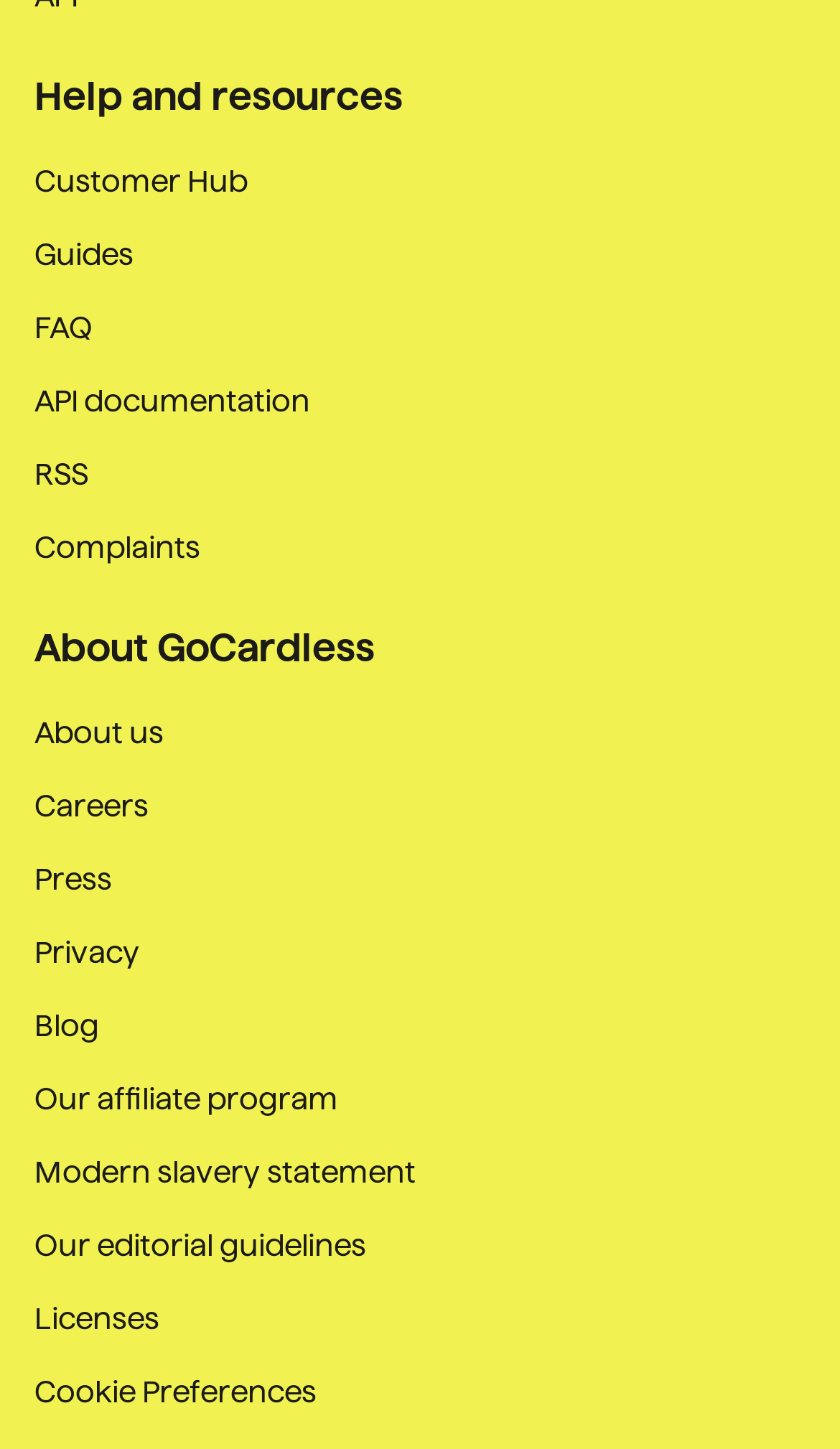Give a concise answer of one word or phrase to the question: 
What is the category of the link 'FAQ'?

Help and resources